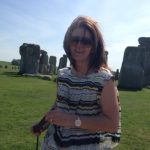Describe the scene depicted in the image with great detail.

The image features a woman standing in a lush green field, with the iconic Stonehenge monument in the background under a clear blue sky. She is wearing sunglasses and a stylish, patterned top, and appears to be enjoying the sunny day. Her posture is relaxed as she holds a small object, perhaps a walking stick or a camera, suggesting an appreciation for the surroundings. This setting aligns with her identity as Denise Roach, an Emotional Freedom Technique (EFT) practitioner and founder of FreedomSphere.com, emphasizing her passion for self-awareness and well-being.